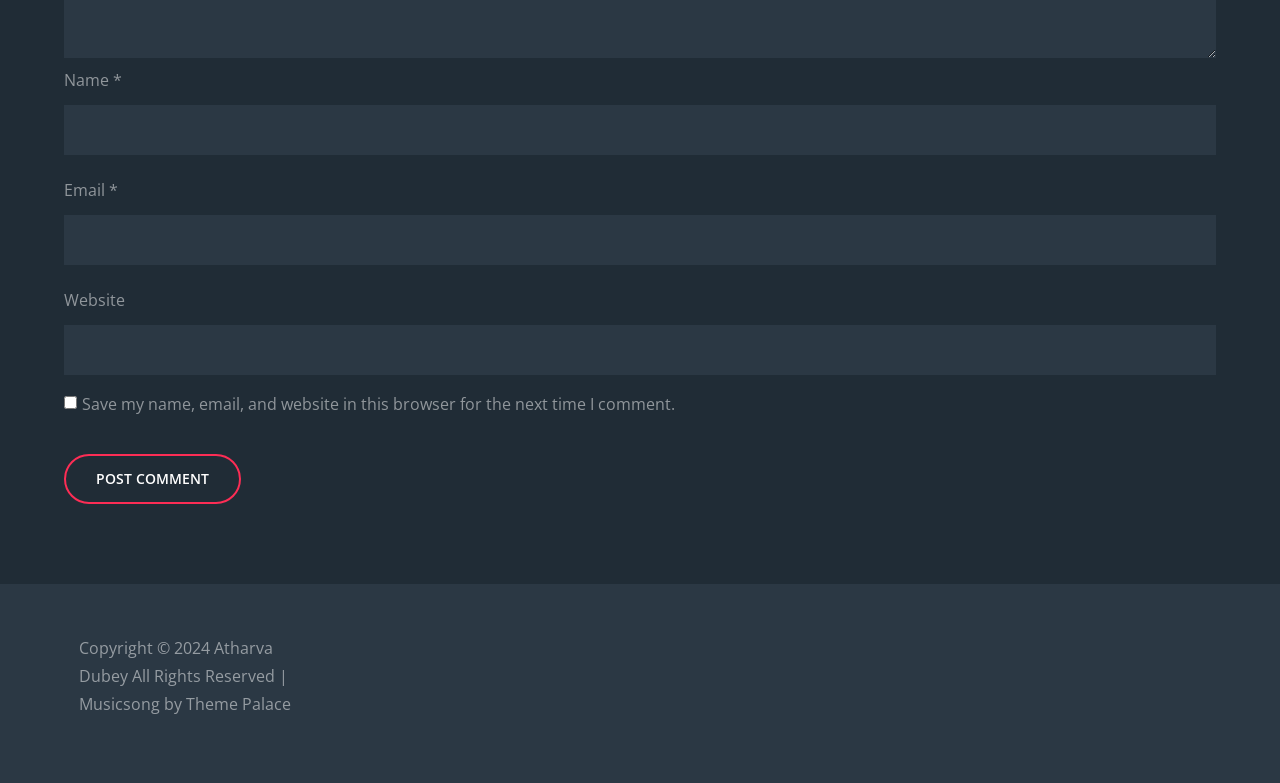What is the function of the 'Post Comment' button?
Based on the image, provide a one-word or brief-phrase response.

Submit comment